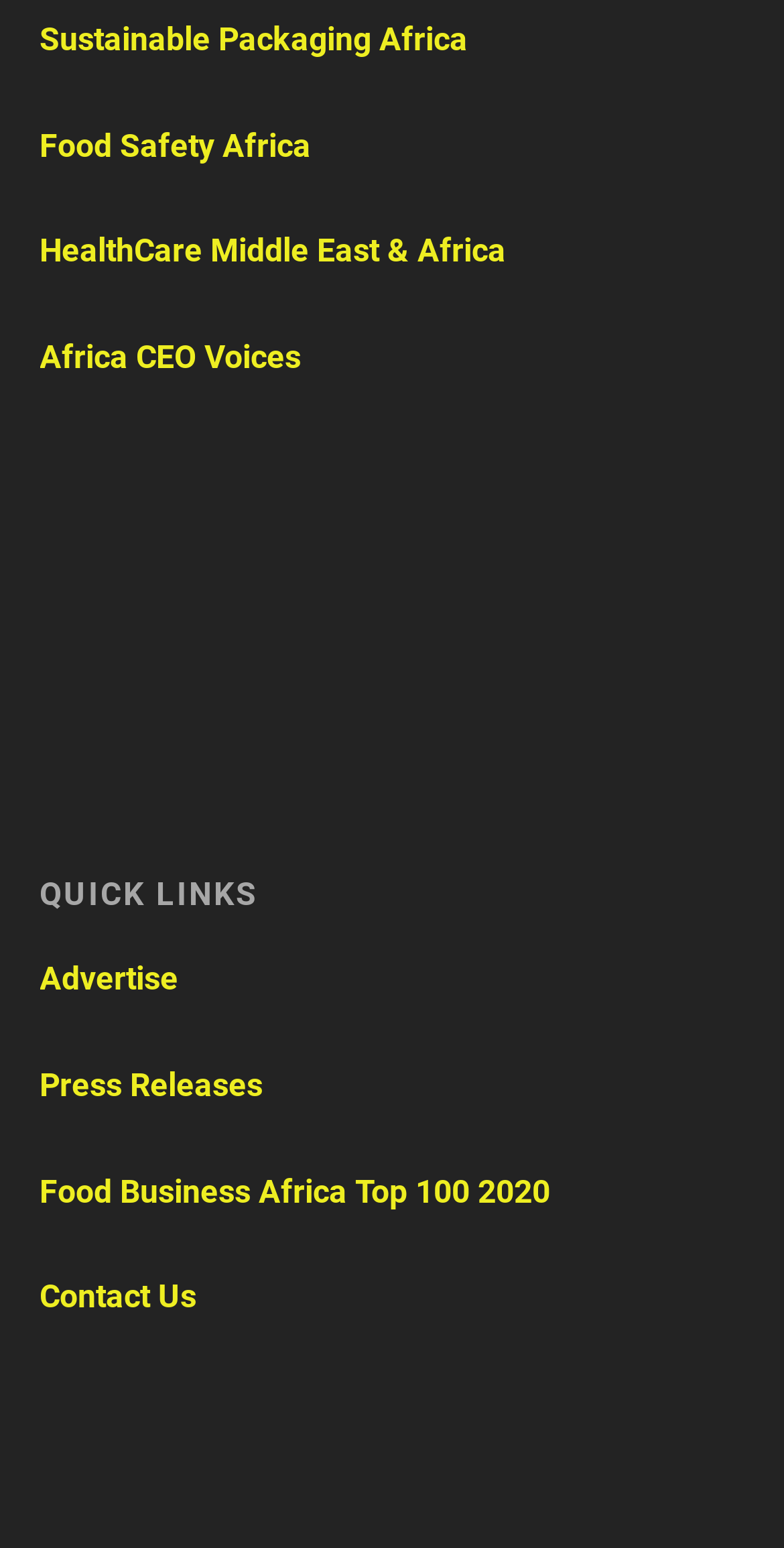Find and specify the bounding box coordinates that correspond to the clickable region for the instruction: "go to Advertise".

[0.05, 0.62, 0.237, 0.644]